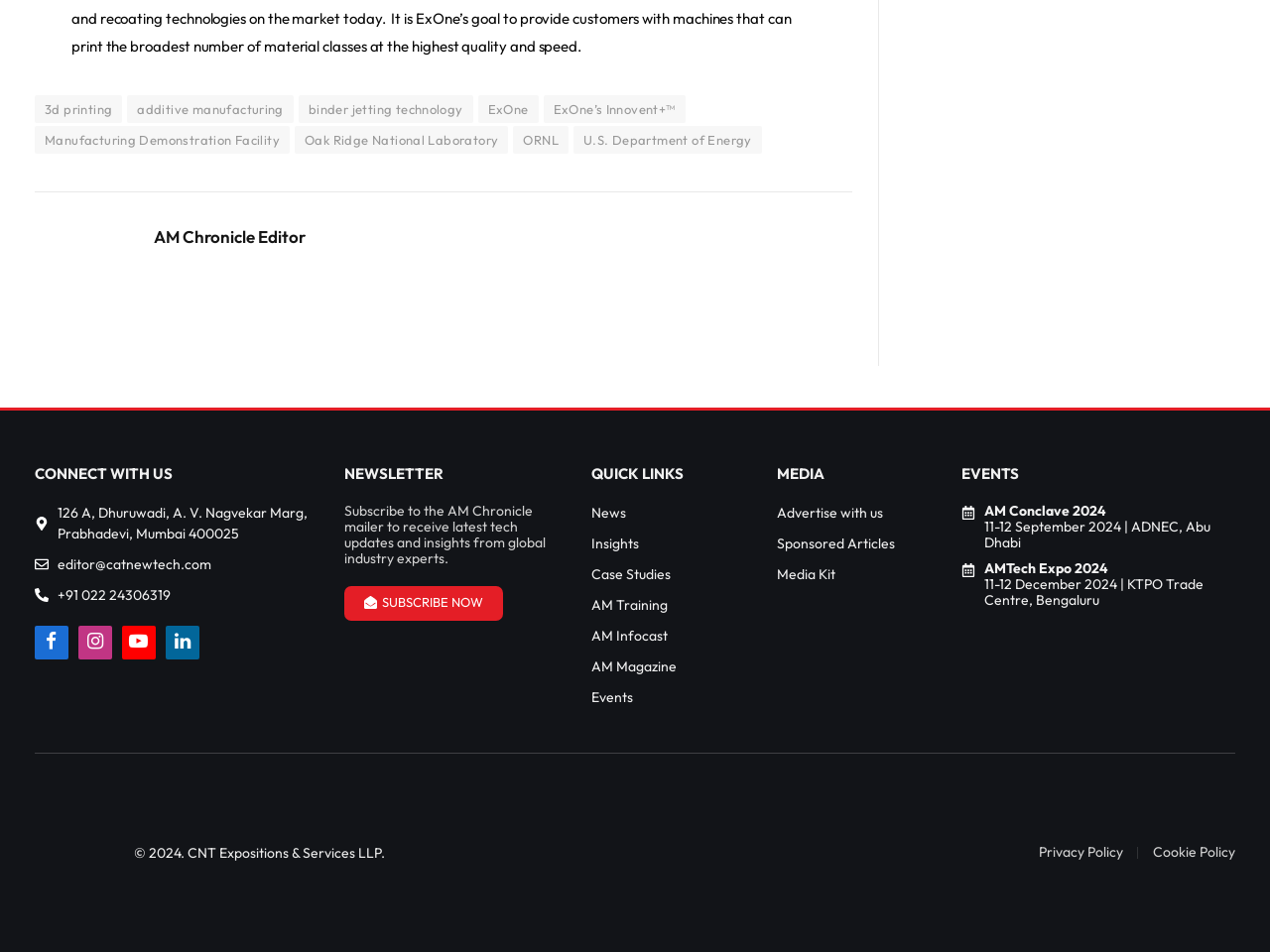Locate the bounding box coordinates of the area that needs to be clicked to fulfill the following instruction: "Subscribe to the AM Chronicle mailer". The coordinates should be in the format of four float numbers between 0 and 1, namely [left, top, right, bottom].

[0.271, 0.615, 0.396, 0.652]